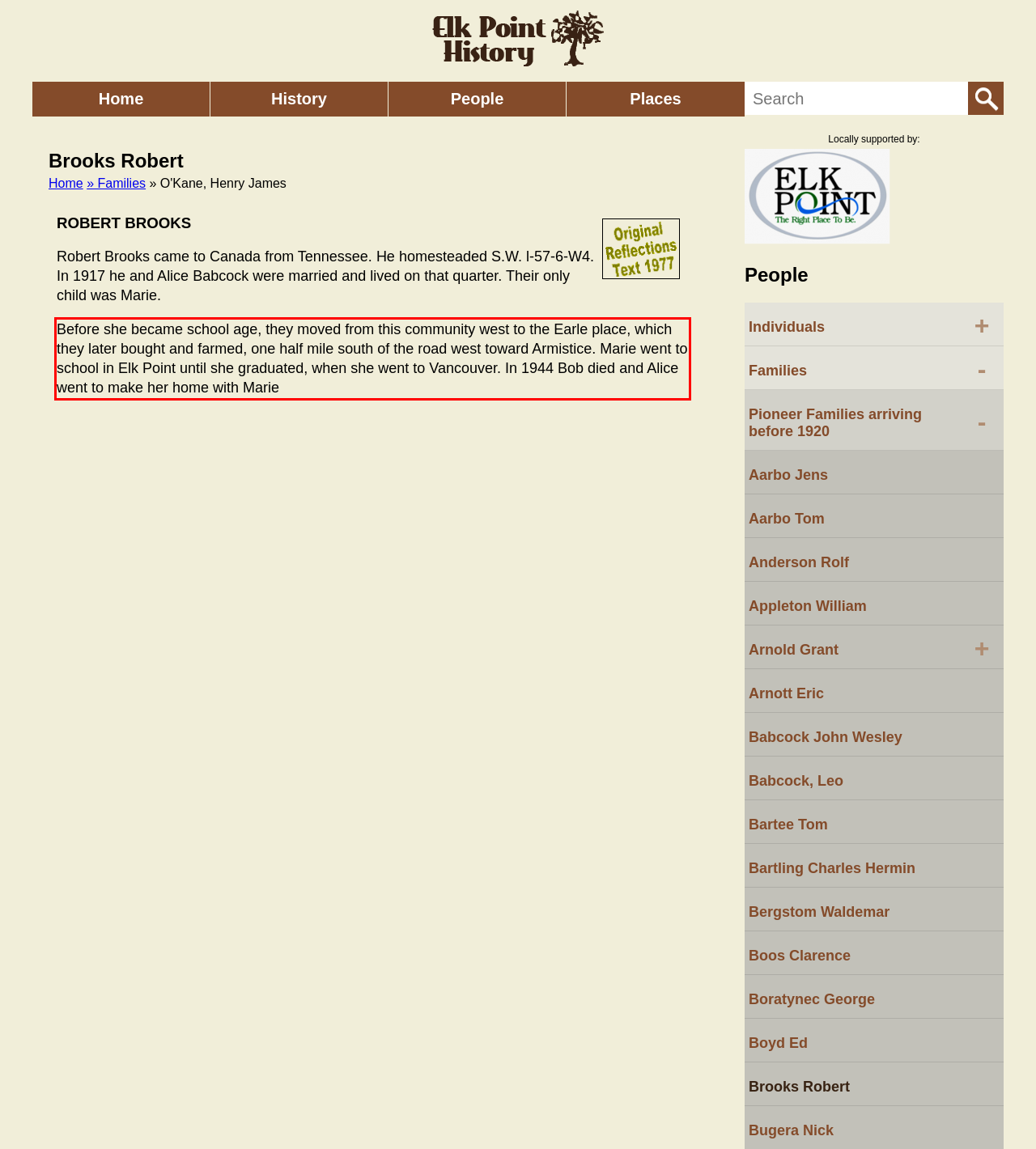From the screenshot of the webpage, locate the red bounding box and extract the text contained within that area.

Before she became school age, they moved from this community west to the Earle place, which they later bought and farmed, one half mile south of the road west toward Armistice. Marie went to school in Elk Point until she graduated, when she went to Vancouver. In 1944 Bob died and Alice went to make her home with Marie